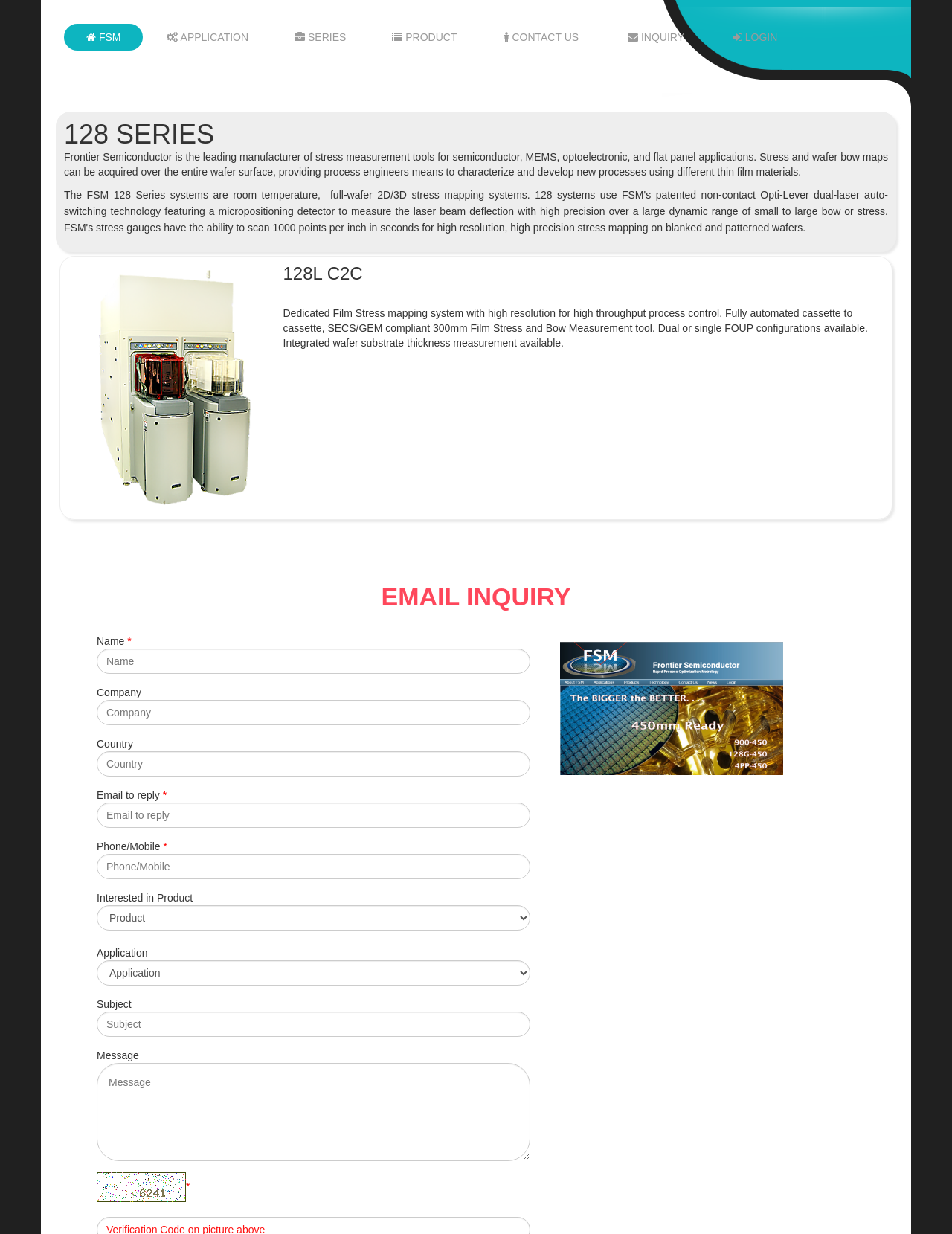Select the bounding box coordinates of the element I need to click to carry out the following instruction: "Select a product from the dropdown".

[0.102, 0.733, 0.557, 0.754]